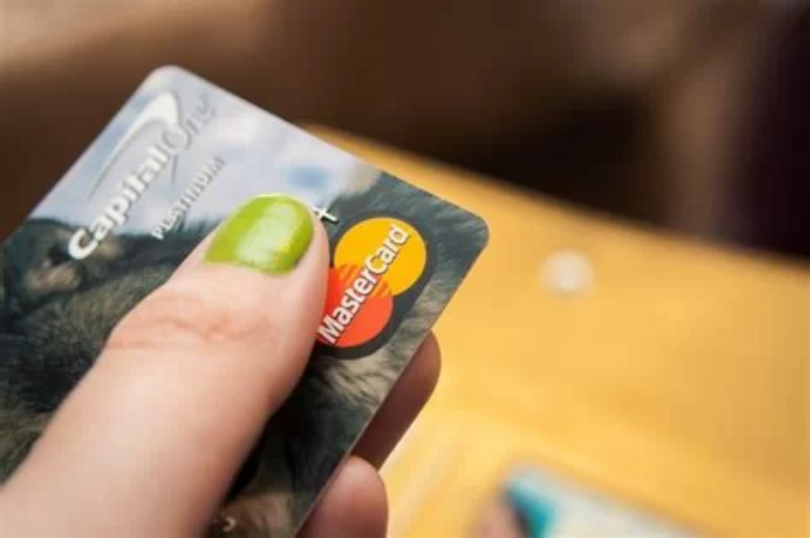What is the brand of the gift card?
Using the image as a reference, give an elaborate response to the question.

The card prominently features the Mastercard logo on its right side, characterized by its distinctive red and yellow circles.